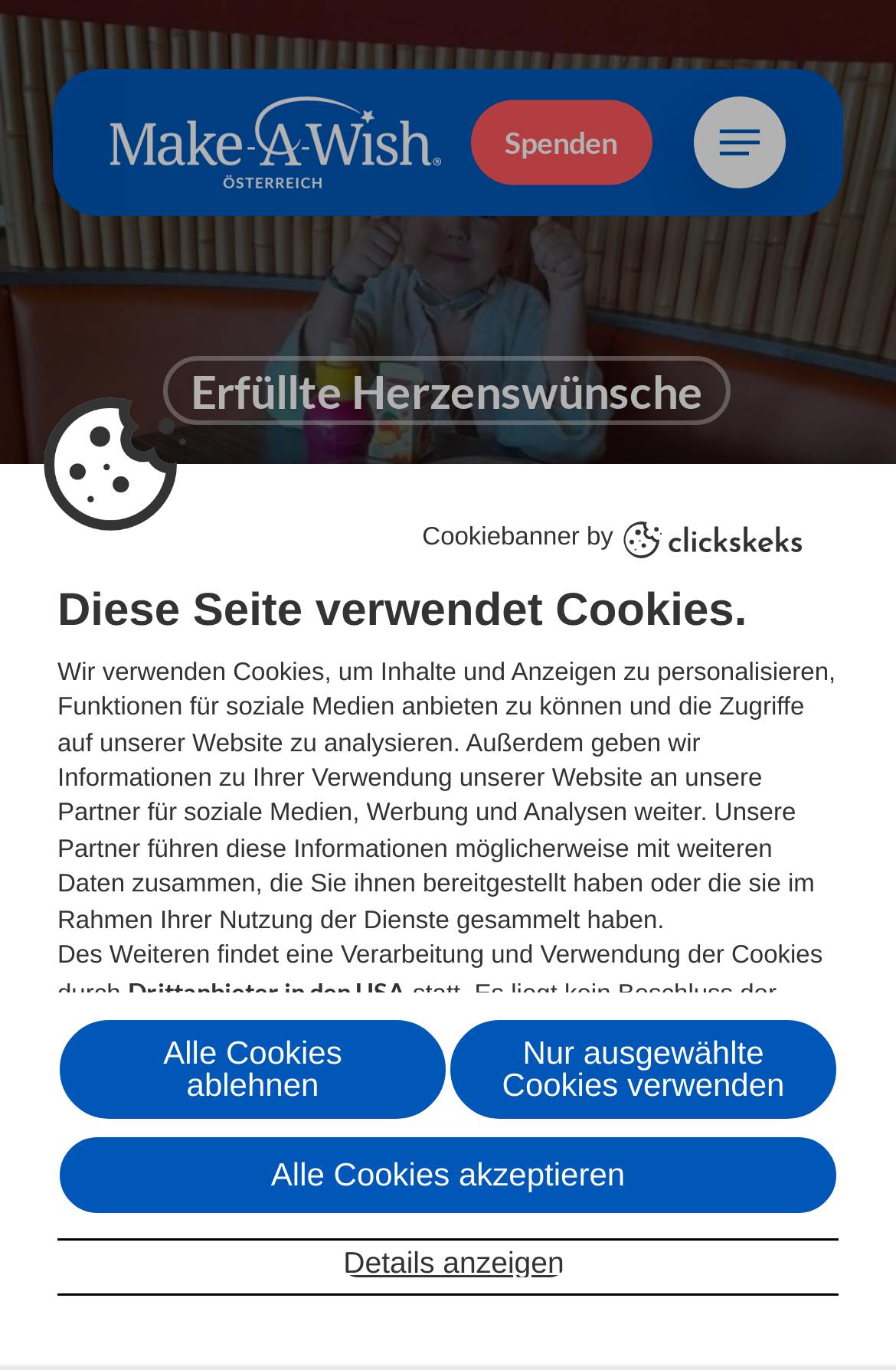Find the primary header on the webpage and provide its text.

Endlich Kasimir kennenlernen!